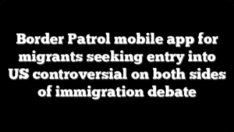Provide a thorough and detailed caption for the image.

The image features bold, white text on a black background that reads: "Border Patrol mobile app for migrants seeking entry into US controversial on both sides of immigration debate." This caption highlights the contentious nature of the Border Patrol's mobile app, which facilitates the entry of migrants into the United States. The text suggests that the app has elicited differing opinions and reactions from various stakeholders involved in the immigration debate, illustrating the complexities surrounding immigration policy and the technological advancements aimed at managing it.